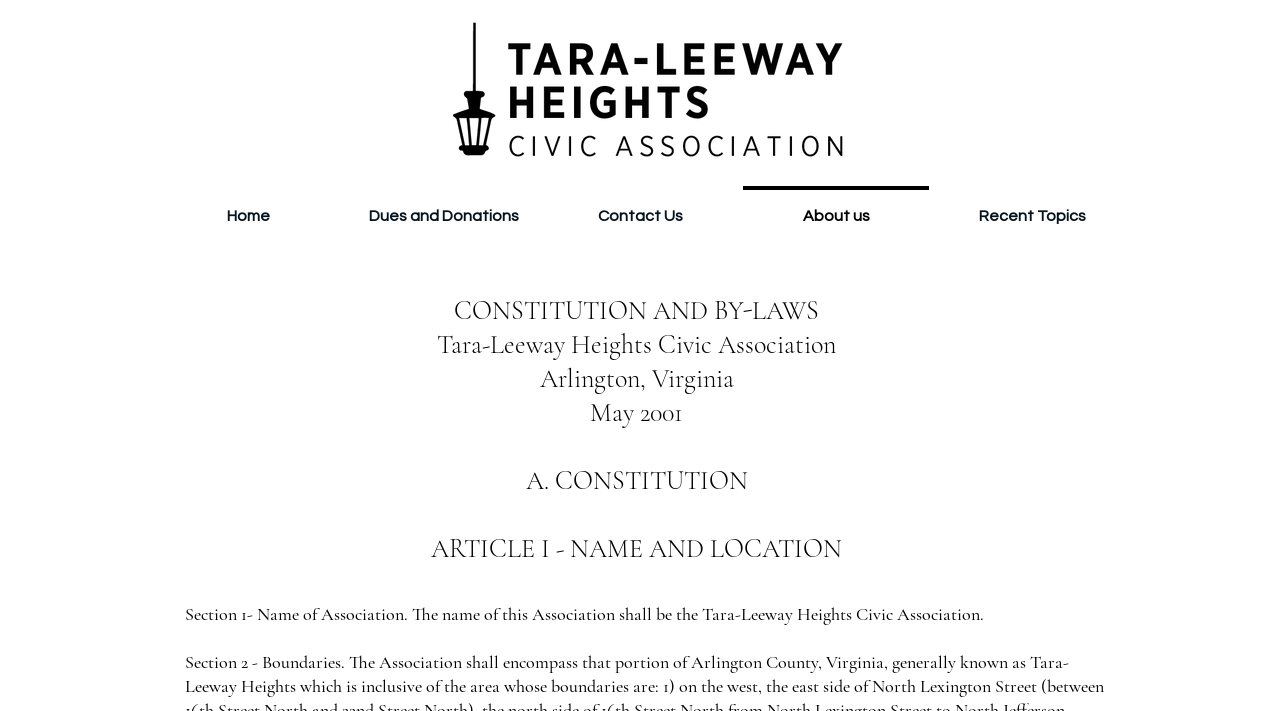Provide a one-word or brief phrase answer to the question:
What is the name of the first article in the constitution?

ARTICLE I - NAME AND LOCATION